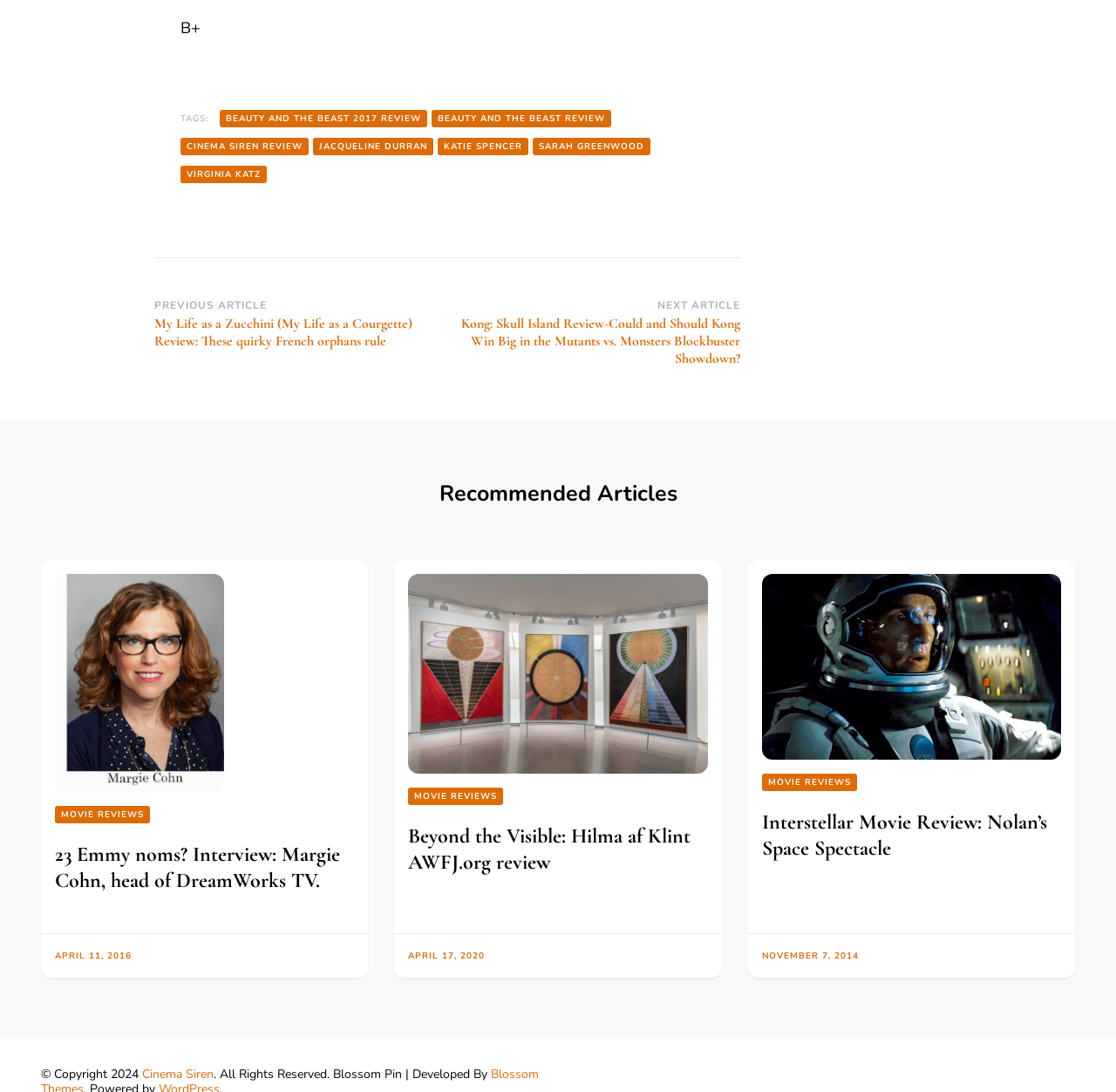Please identify the coordinates of the bounding box for the clickable region that will accomplish this instruction: "View the 'Interstellar Movie Review: Nolan’s Space Spectacle' article".

[0.683, 0.741, 0.938, 0.789]